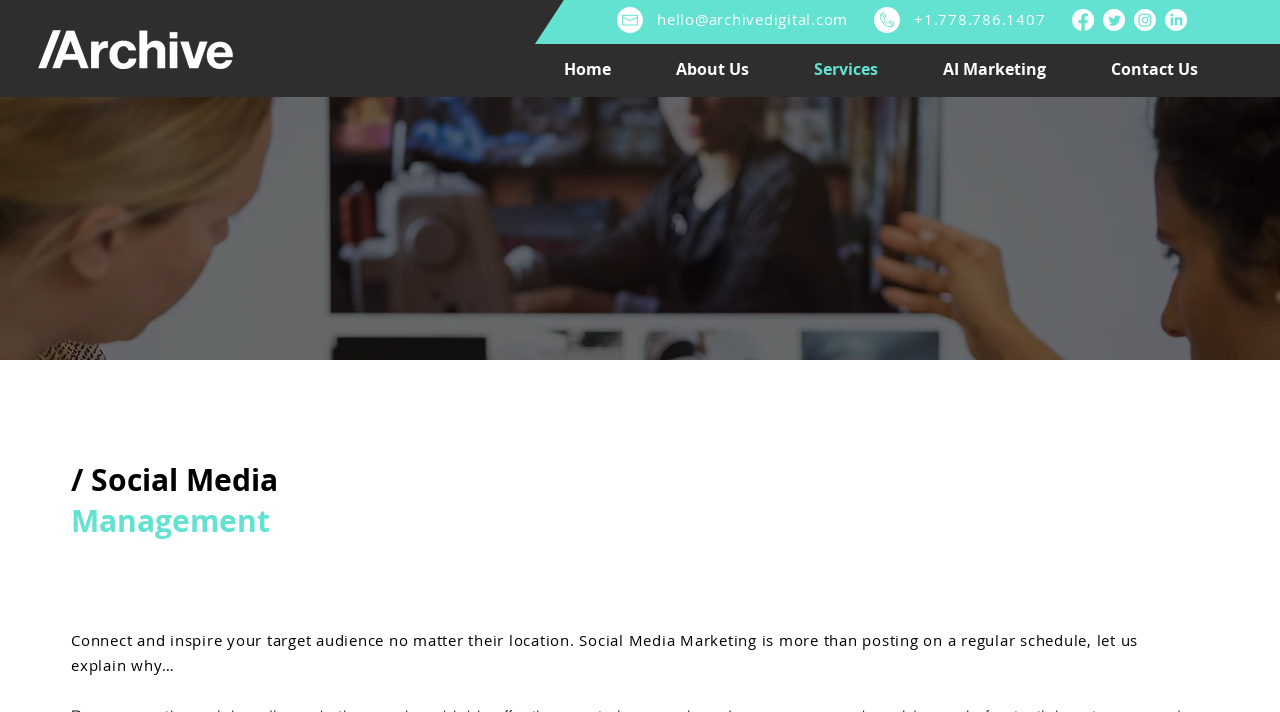What is the company's email address?
Look at the image and respond with a single word or a short phrase.

hello@archivedigital.com